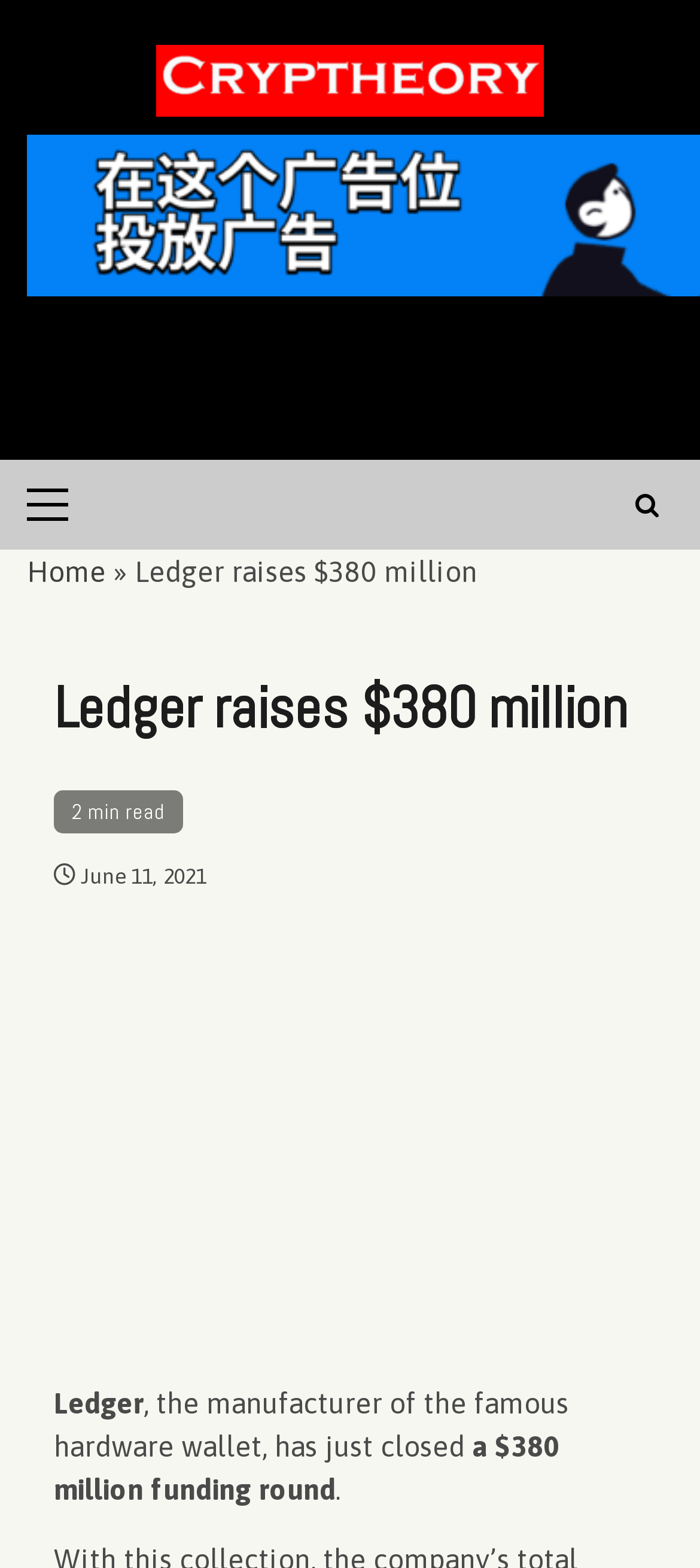Please locate the bounding box coordinates of the region I need to click to follow this instruction: "Click on the Cryptheory – Just Crypto link".

[0.223, 0.039, 0.777, 0.06]